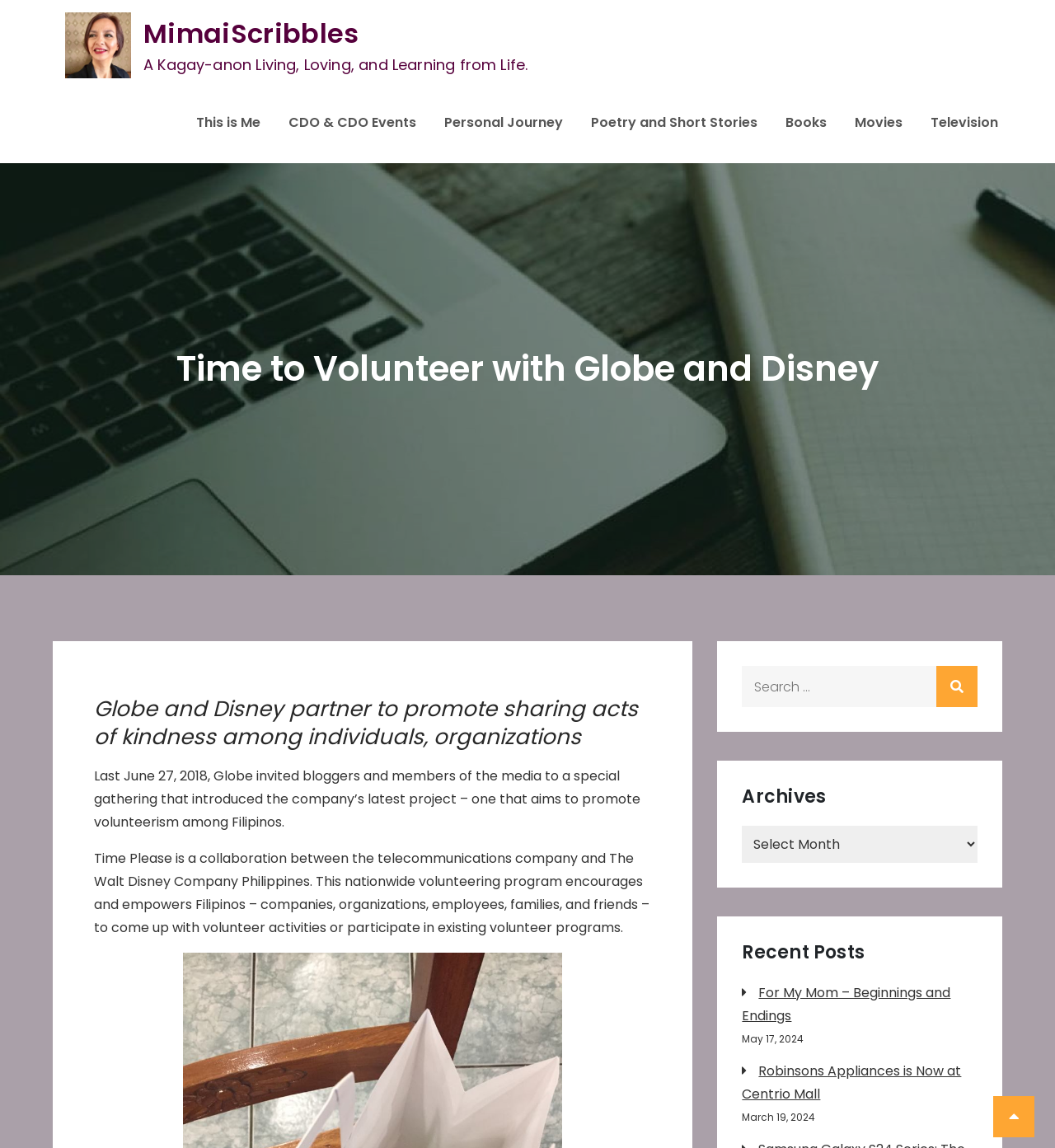Find the bounding box coordinates of the area to click in order to follow the instruction: "Read more about best laser measure for architects".

None